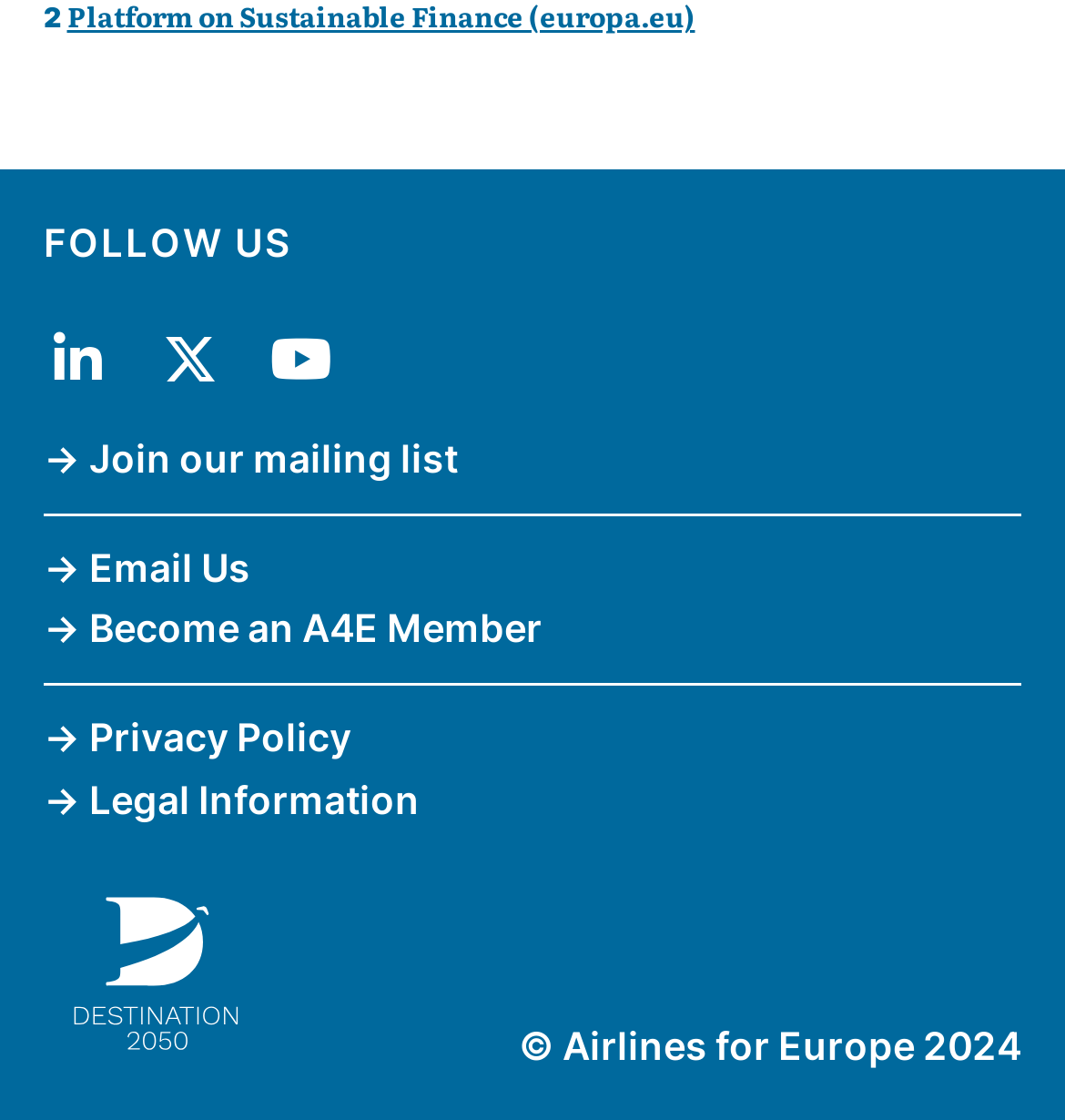Bounding box coordinates are specified in the format (top-left x, top-left y, bottom-right x, bottom-right y). All values are floating point numbers bounded between 0 and 1. Please provide the bounding box coordinate of the region this sentence describes: parent_node: FOLLOW US

[0.041, 0.782, 0.246, 0.962]